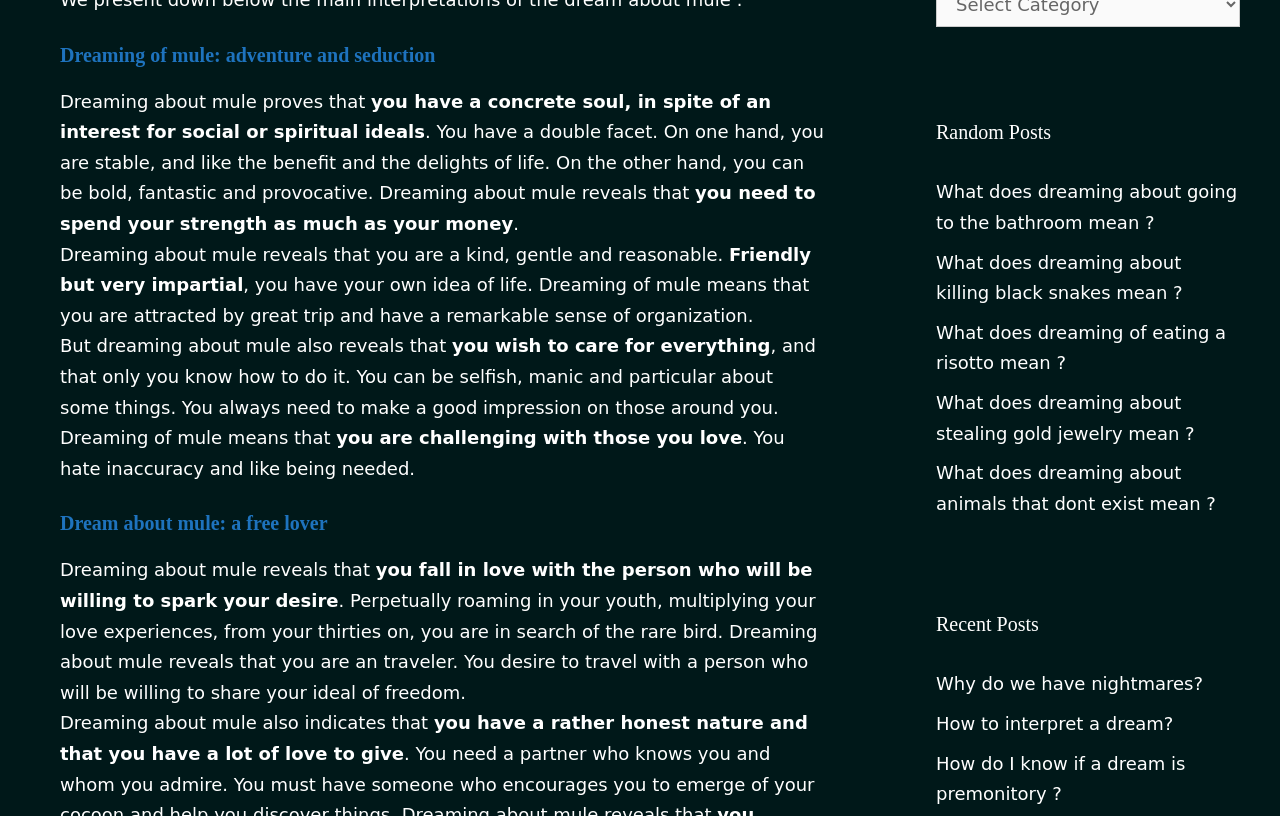Please provide the bounding box coordinate of the region that matches the element description: How to interpret a dream?. Coordinates should be in the format (top-left x, top-left y, bottom-right x, bottom-right y) and all values should be between 0 and 1.

[0.731, 0.874, 0.917, 0.899]